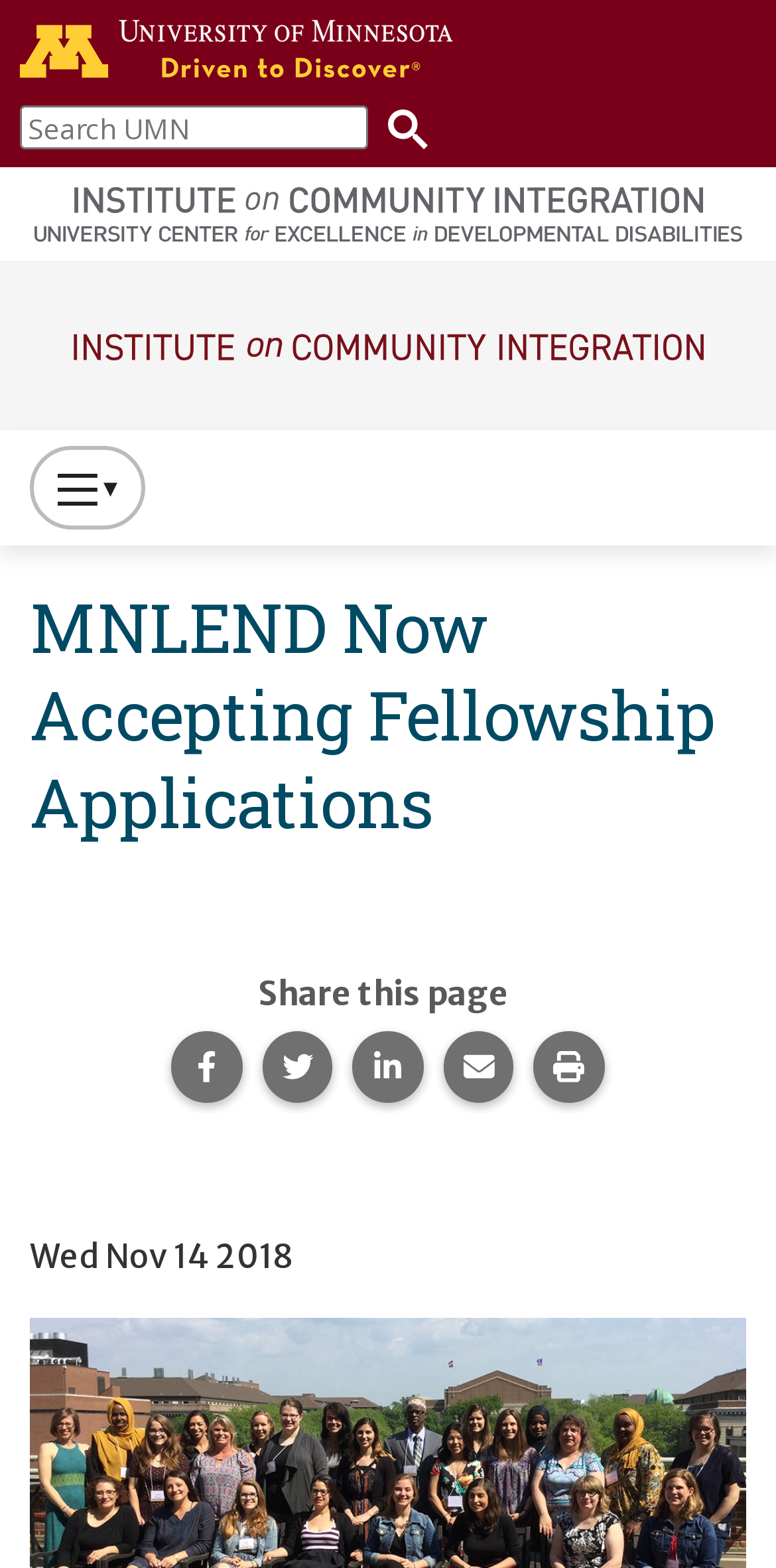Find and generate the main title of the webpage.

MNLEND Now Accepting Fellowship Applications